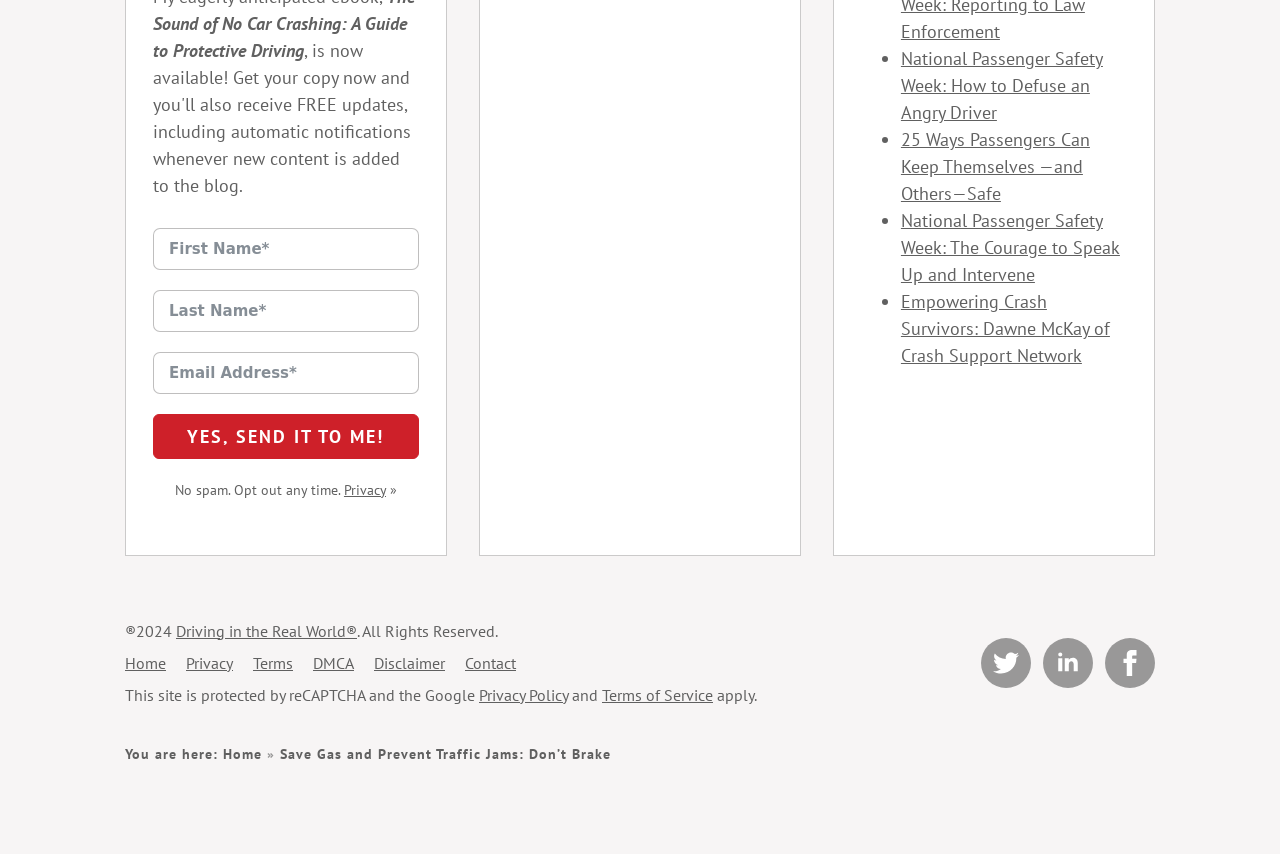Determine the bounding box coordinates for the area you should click to complete the following instruction: "Click the 'YES, SEND IT TO ME!' button".

[0.12, 0.485, 0.327, 0.537]